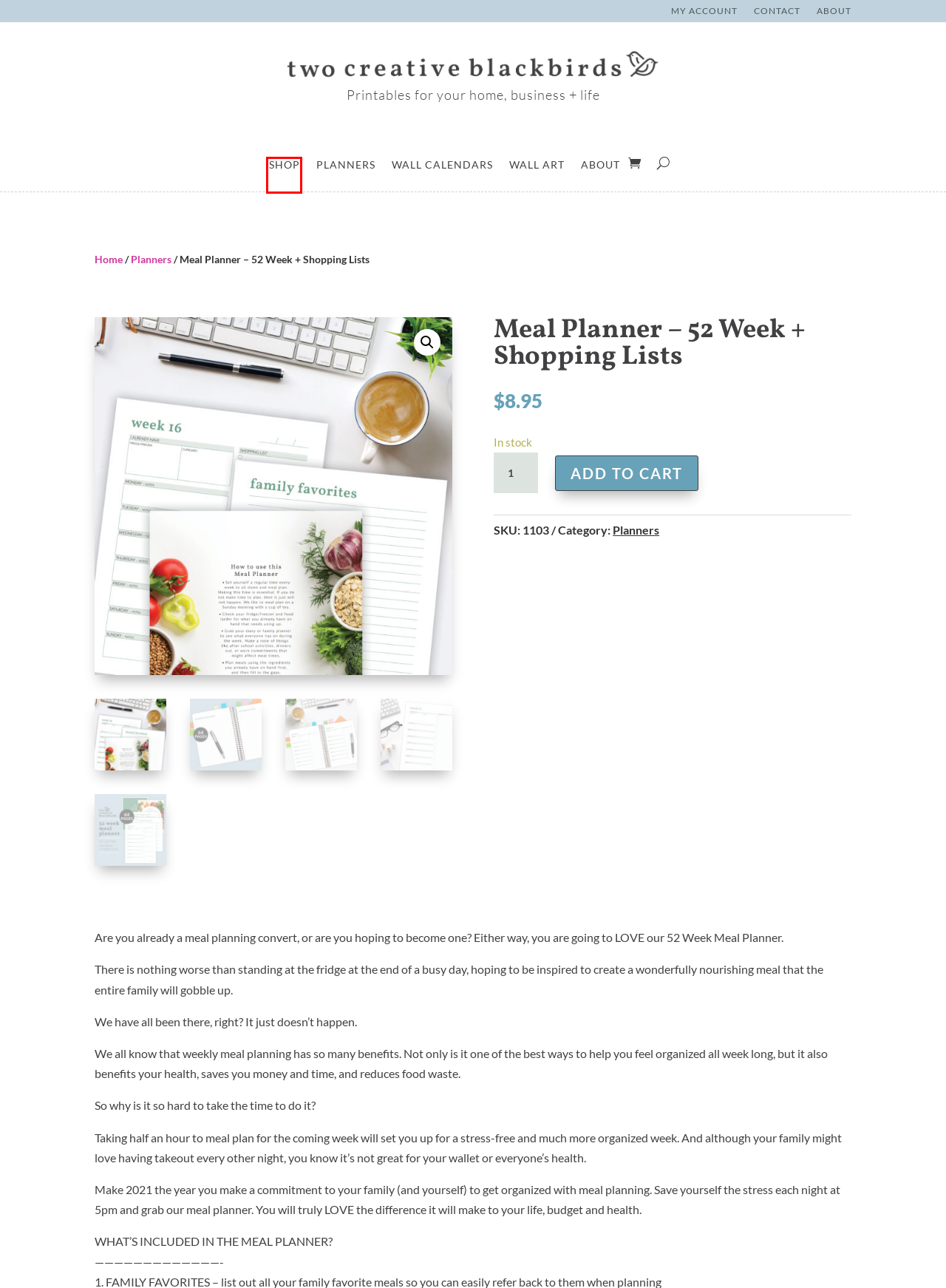Consider the screenshot of a webpage with a red bounding box and select the webpage description that best describes the new page that appears after clicking the element inside the red box. Here are the candidates:
A. Shop - Two Creative Blackbirds
B. Contact - Two Creative Blackbirds
C. Cart - Two Creative Blackbirds
D. About - Two Creative Blackbirds
E. Planners Archives - Two Creative Blackbirds
F. Wall Calendars Archives - Two Creative Blackbirds
G. My account - Two Creative Blackbirds
H. Home - Two Creative Blackbirds

A